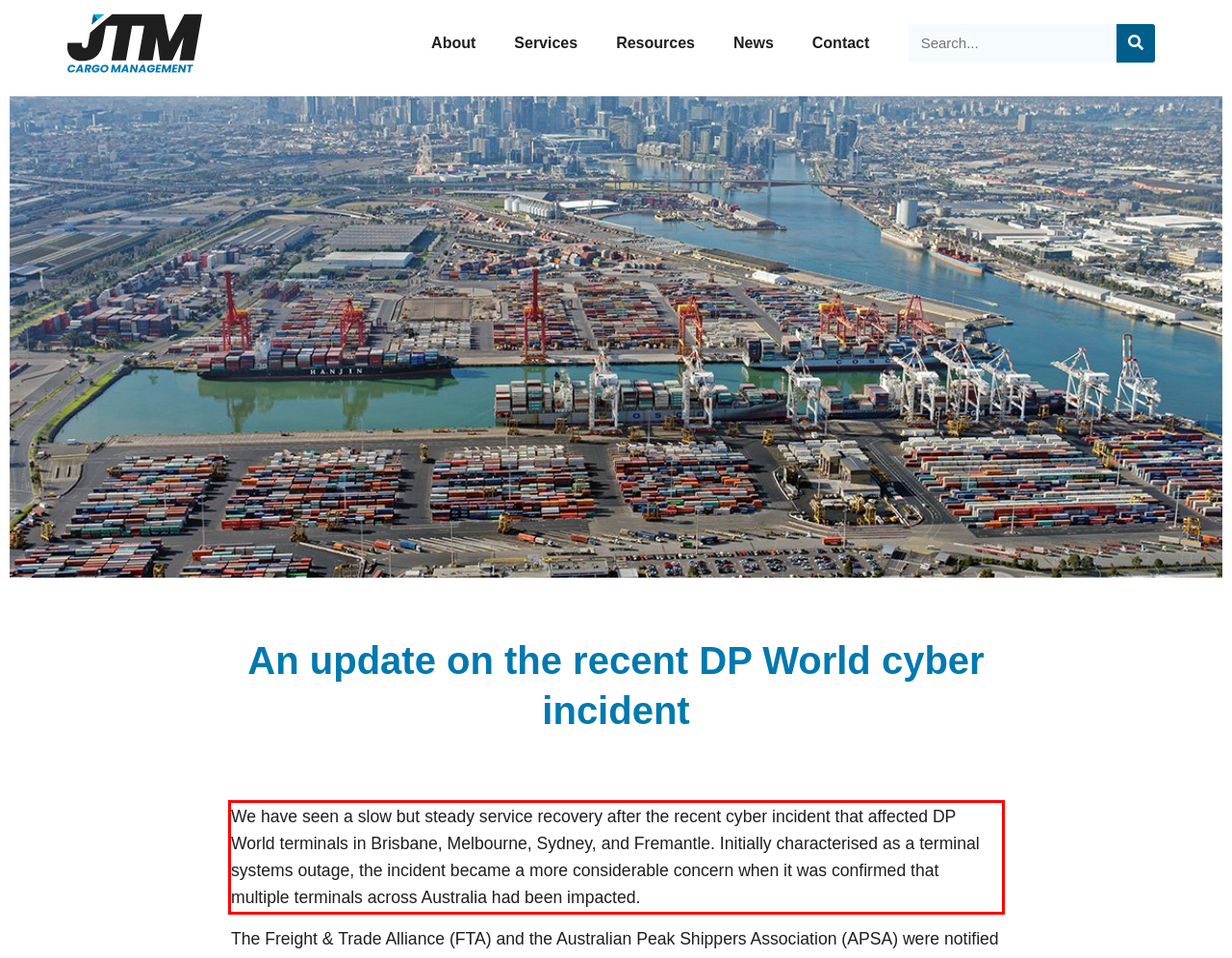Identify the red bounding box in the webpage screenshot and perform OCR to generate the text content enclosed.

We have seen a slow but steady service recovery after the recent cyber incident that affected DP World terminals in Brisbane, Melbourne, Sydney, and Fremantle. Initially characterised as a terminal systems outage, the incident became a more considerable concern when it was confirmed that multiple terminals across Australia had been impacted.